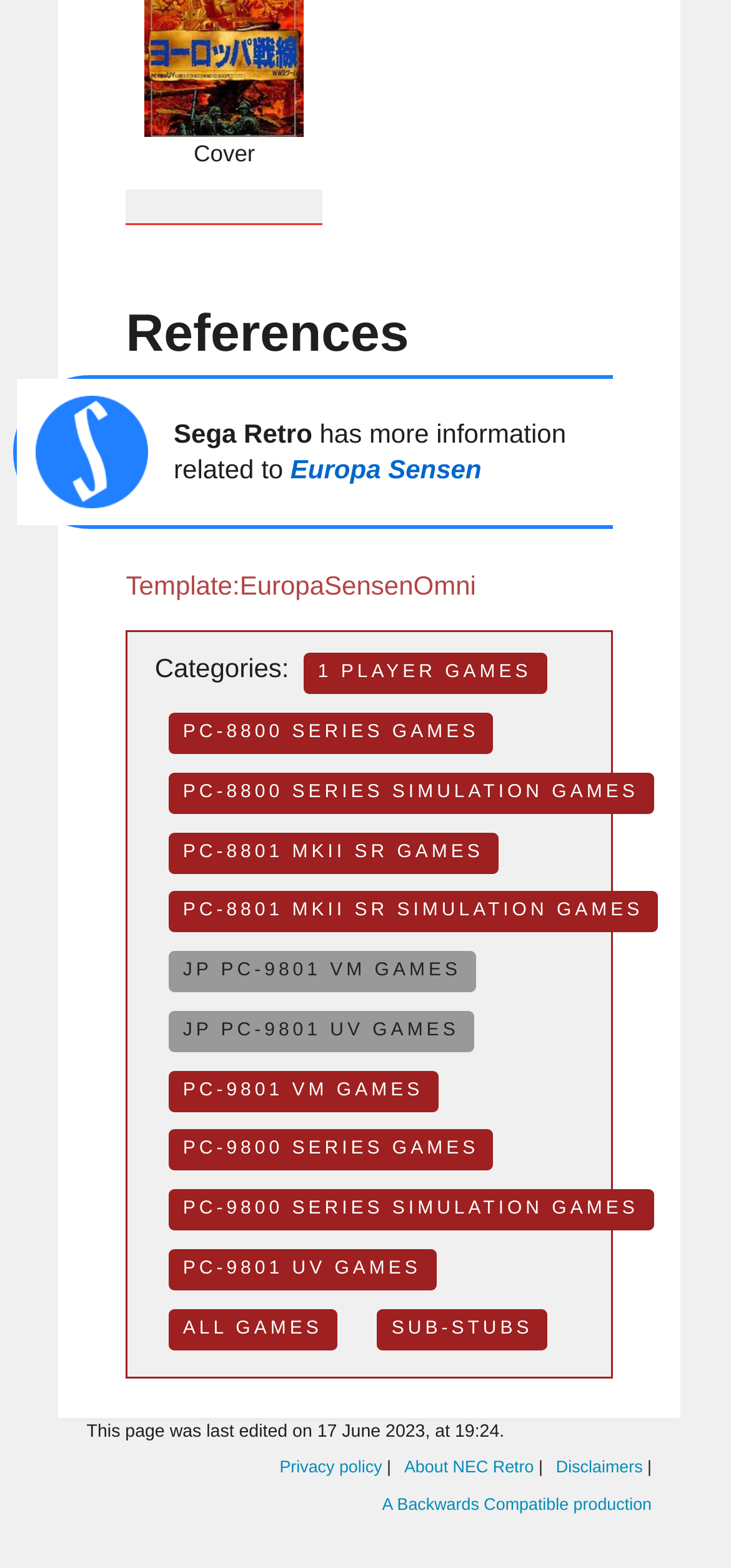Indicate the bounding box coordinates of the element that must be clicked to execute the instruction: "Visit JP PC-9801 UV GAMES page". The coordinates should be given as four float numbers between 0 and 1, i.e., [left, top, right, bottom].

[0.23, 0.644, 0.648, 0.671]